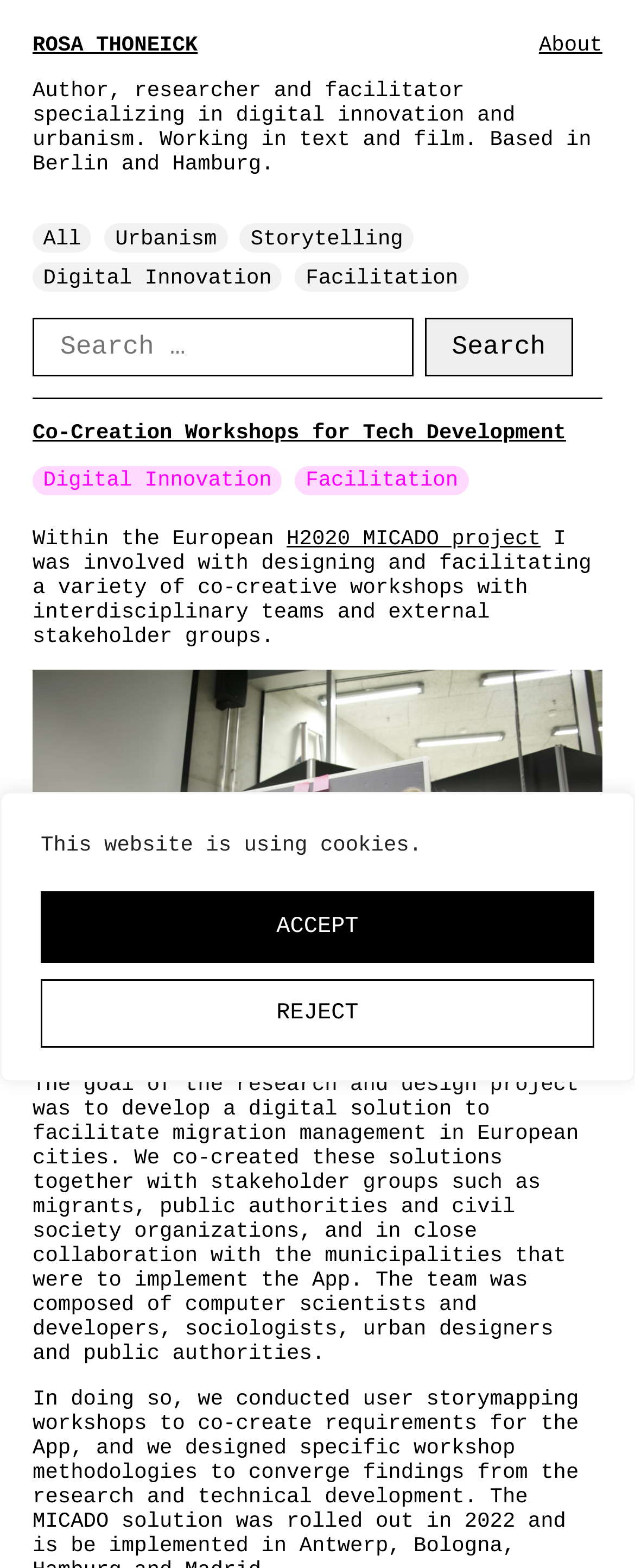Identify the bounding box coordinates necessary to click and complete the given instruction: "search for something".

[0.051, 0.203, 0.949, 0.24]